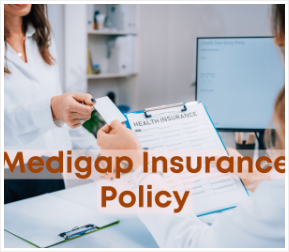Give a thorough explanation of the elements present in the image.

The image features two professionals in a modern office setting engaged in a discussion about a Medigap insurance policy. One individual holds a Health Insurance card, while the other is reviewing a clipboard with an insurance application form titled "HEALTH INSURANCE." The background includes a computer monitor displaying financial data, contributing to the atmosphere of a thorough and informed consultation. This scene emphasizes the importance of Medigap insurance in managing health coverage and the meticulousness required when discussing policy details.